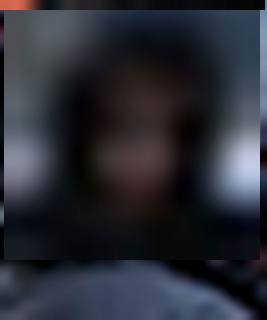What does the abstract presentation of the image serve to do?
Please provide a single word or phrase as your answer based on the image.

provoke deeper engagement